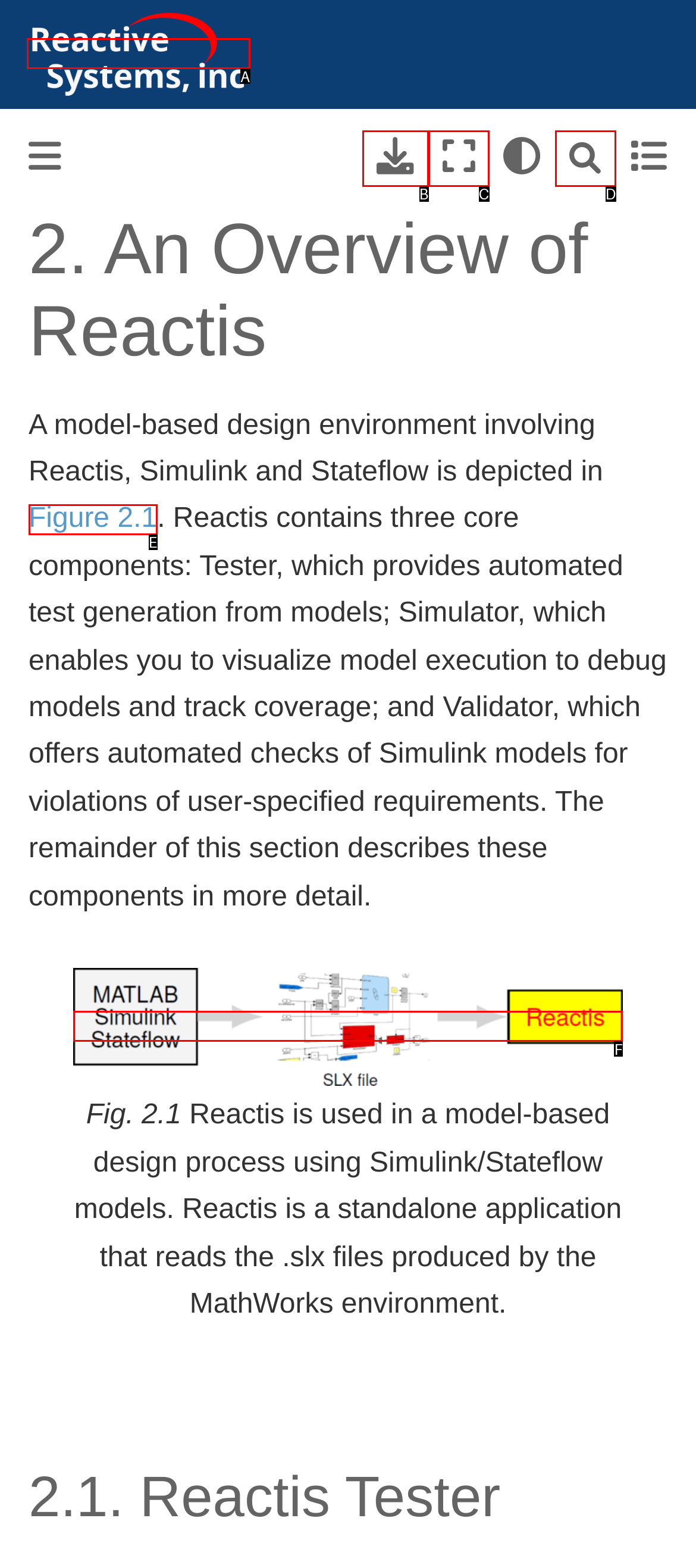Tell me which one HTML element best matches the description: aria-label="Fullscreen mode" Answer with the option's letter from the given choices directly.

C